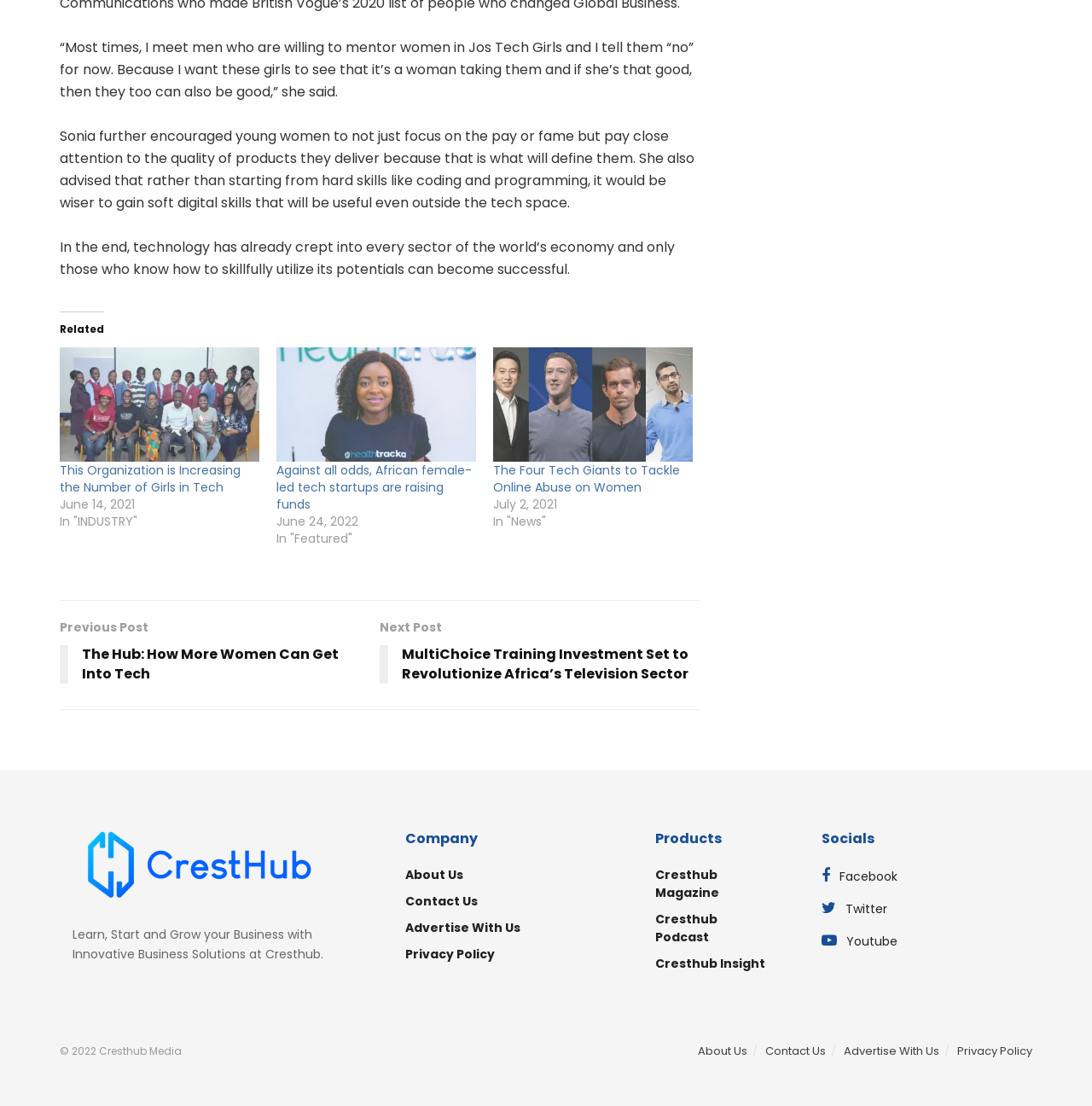What is the date of the article 'This Organization is Increasing the Number of Girls in Tech'?
Based on the image, provide your answer in one word or phrase.

June 14, 2021